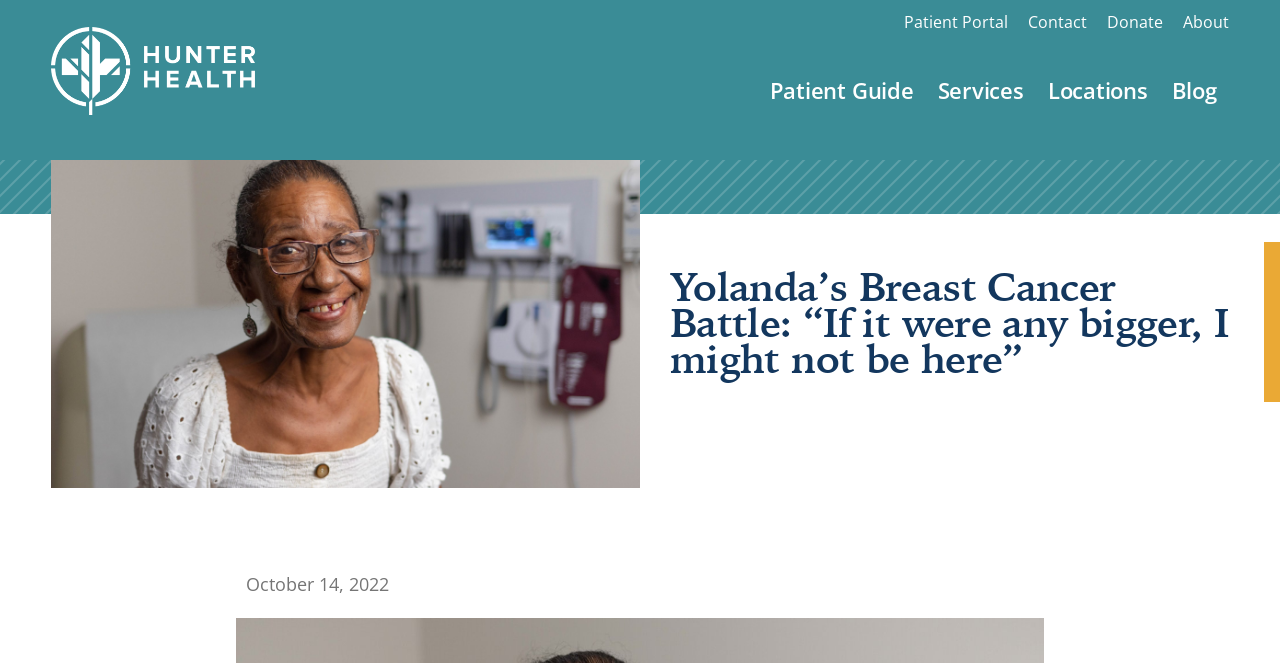When was the article published?
Please provide a full and detailed response to the question.

The publication date of the article is located at the bottom of the webpage, and it is written as 'October 14, 2022'.